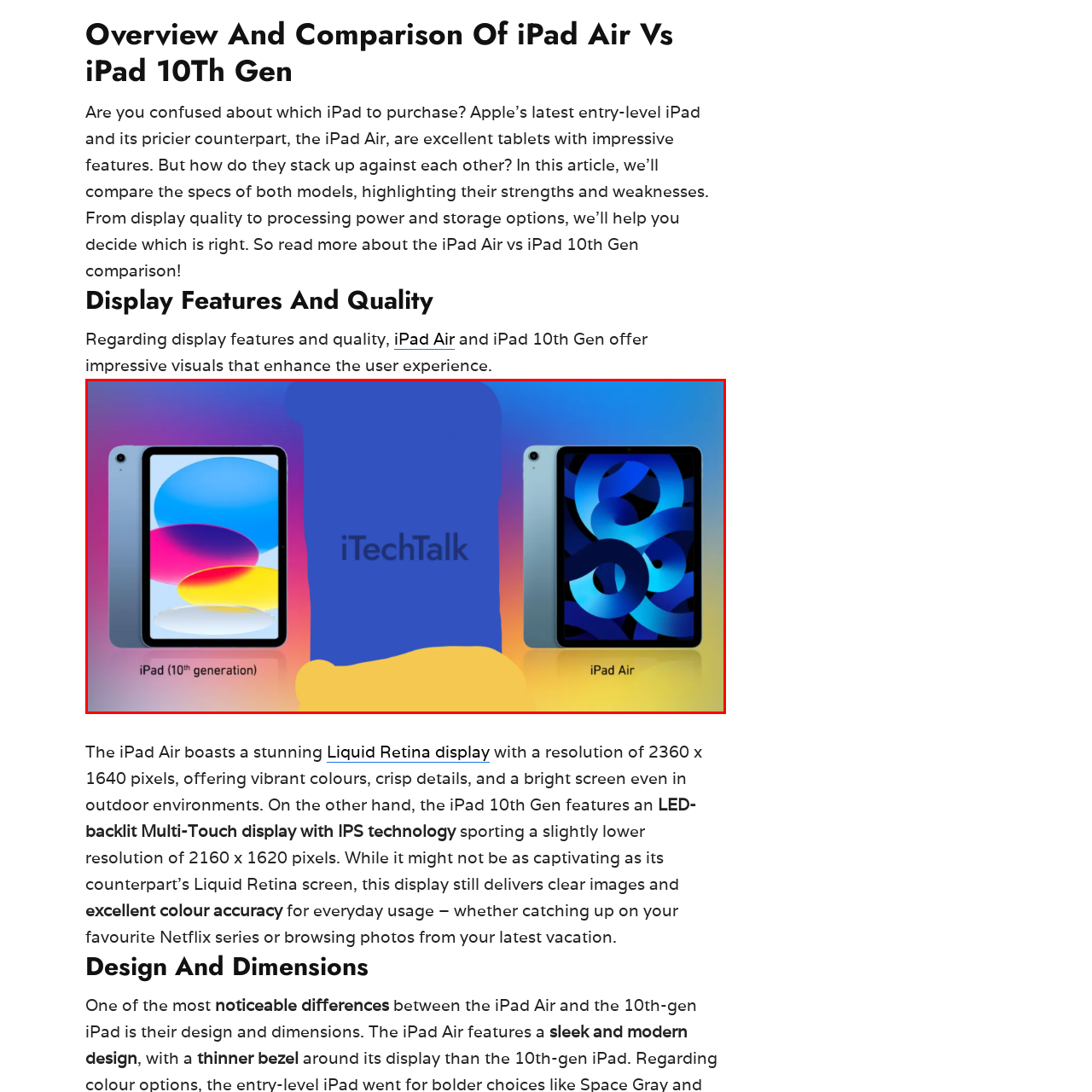Give an in-depth explanation of the image captured within the red boundary.

The image showcases a side-by-side comparison of two popular Apple tablets: the iPad (10th generation) on the left and the iPad Air on the right. Both devices are displayed prominently against a vibrant, gradient background that enhances their sleek design. The iPad (10th generation) features a colorful screen showcasing blue and red elements, while the iPad Air exhibits a dynamic geometric design with bold blue tones. Below each tablet, the respective model names are labeled clearly. A central watermark reading "iTechTalk" blends into the background, indicating the source of the comparison. This visual illustrates the distinct styling and display capabilities of each model, setting the stage for a detailed discussion on their features including display quality and overall design.